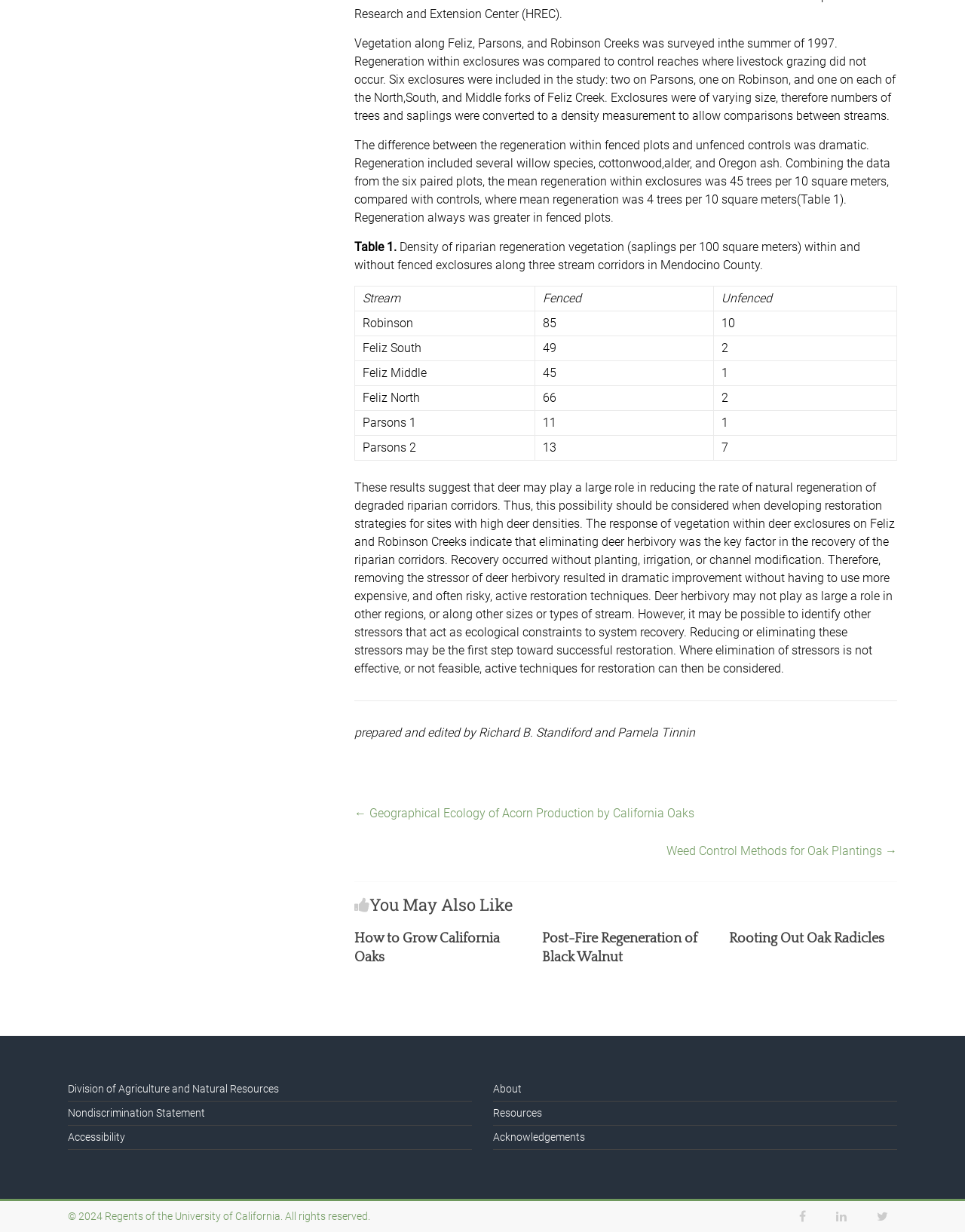What is the title of Table 1?
Please use the image to provide a one-word or short phrase answer.

Density of riparian regeneration vegetation